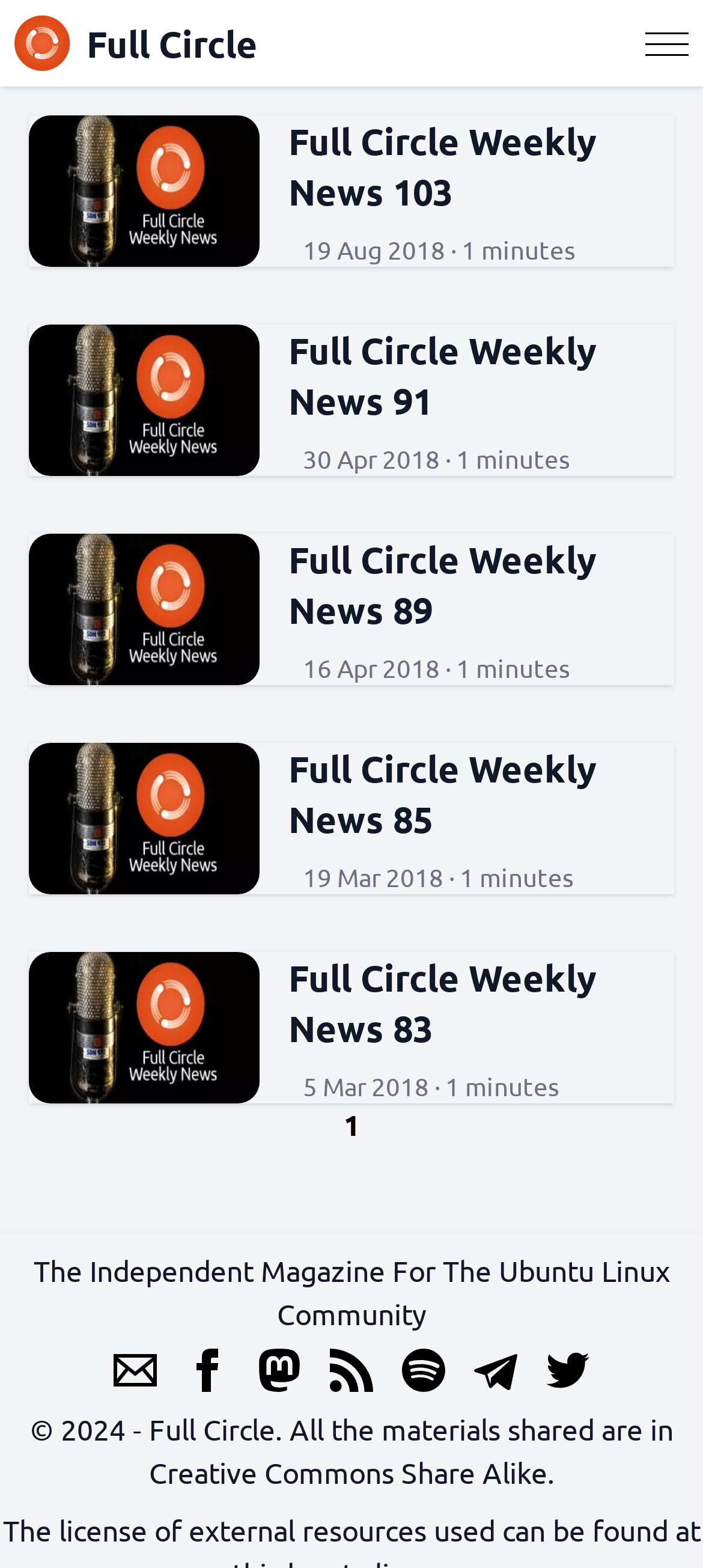Please indicate the bounding box coordinates of the element's region to be clicked to achieve the instruction: "Follow Full Circle on Facebook". Provide the coordinates as four float numbers between 0 and 1, i.e., [left, top, right, bottom].

[0.264, 0.86, 0.326, 0.888]